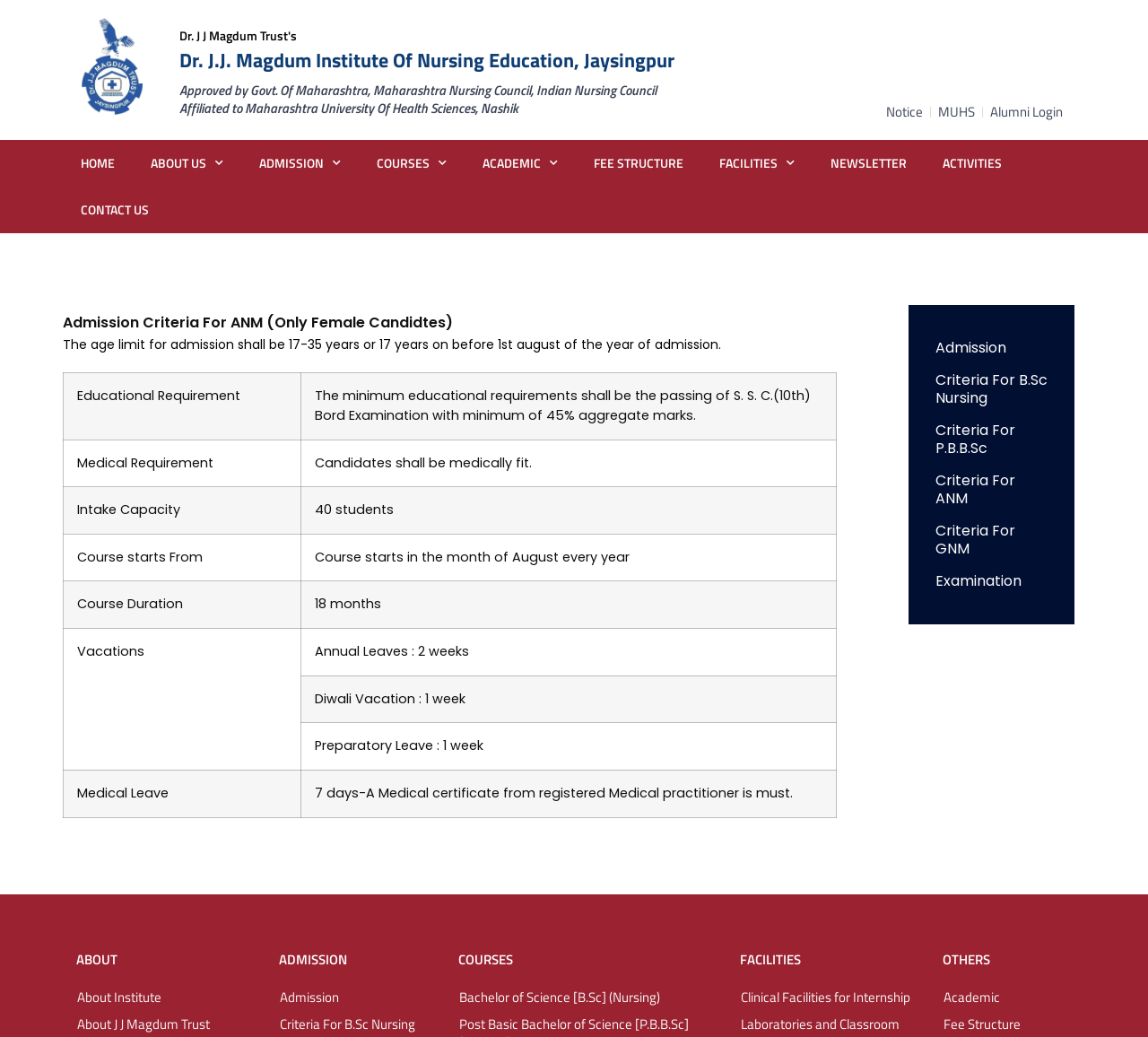Could you indicate the bounding box coordinates of the region to click in order to complete this instruction: "Click the HOME link".

[0.055, 0.135, 0.116, 0.18]